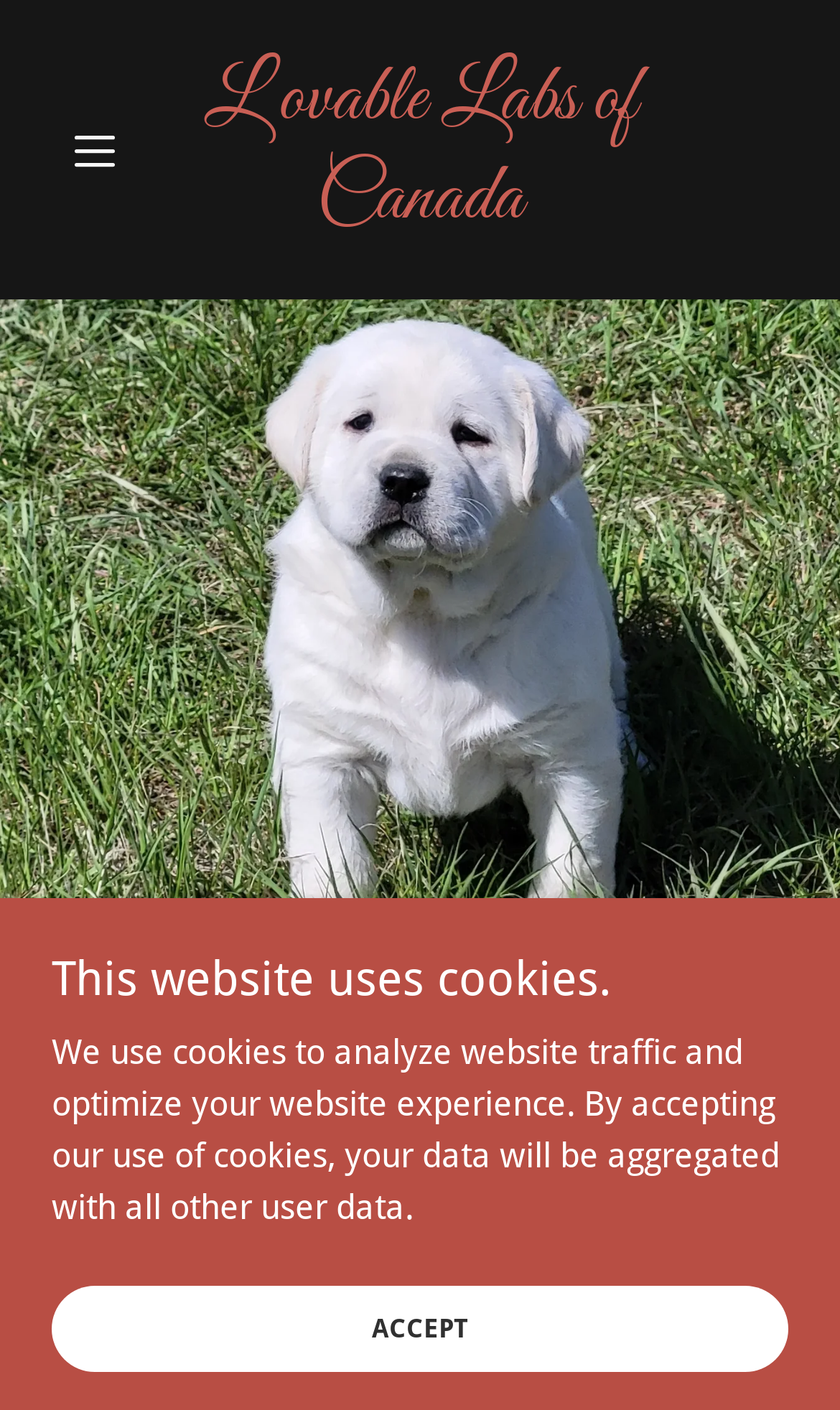What is the purpose of the hamburger icon?
Provide a thorough and detailed answer to the question.

I found a button element with the description 'Hamburger Site Navigation Icon' and a hasPopup property set to 'menu'. This suggests that the hamburger icon is used for site navigation and likely expands to a menu when clicked.